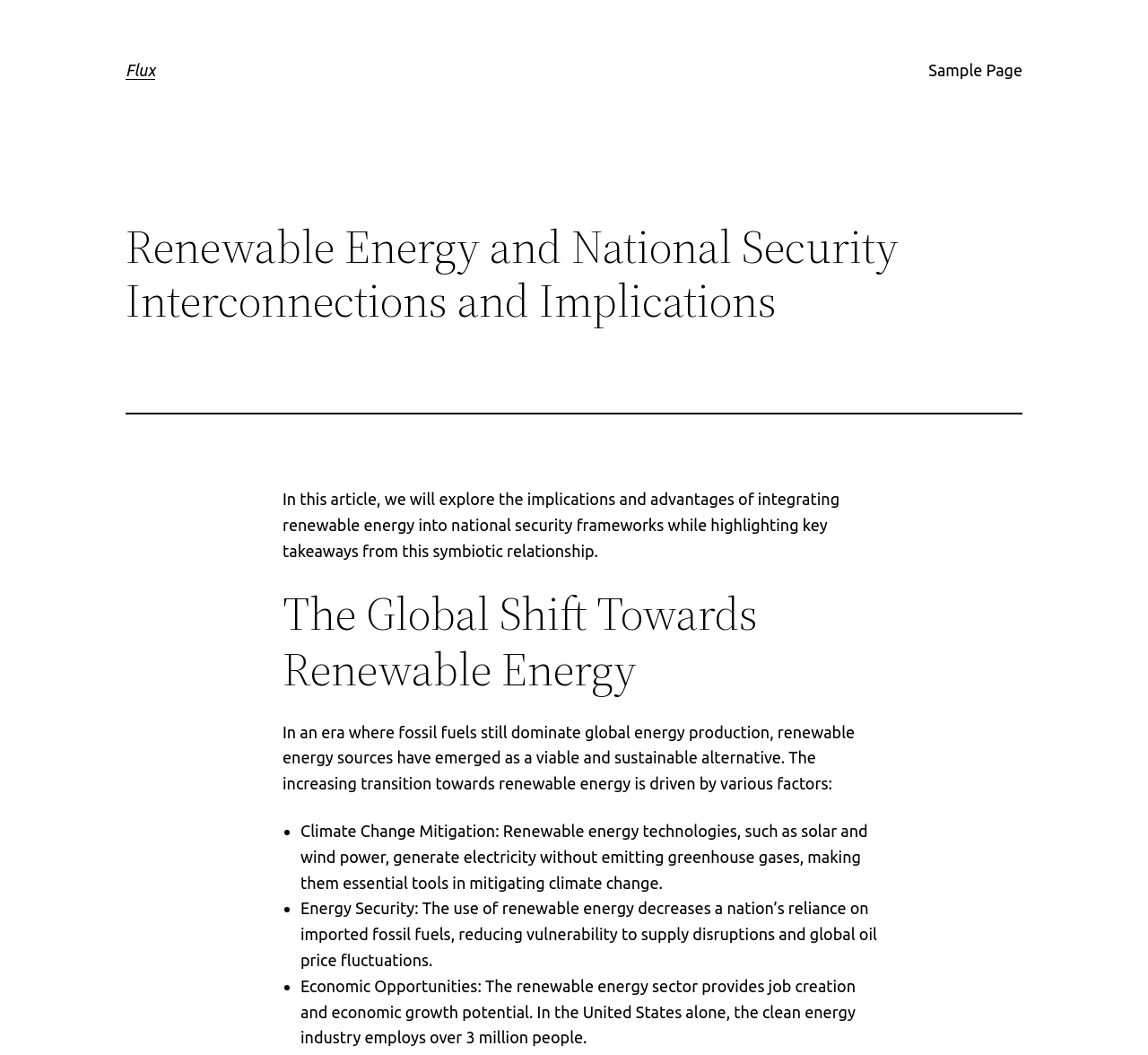What is the current dominant source of global energy production?
Using the image, provide a detailed and thorough answer to the question.

According to the article, fossil fuels still dominate global energy production, although renewable energy sources are emerging as a viable and sustainable alternative.